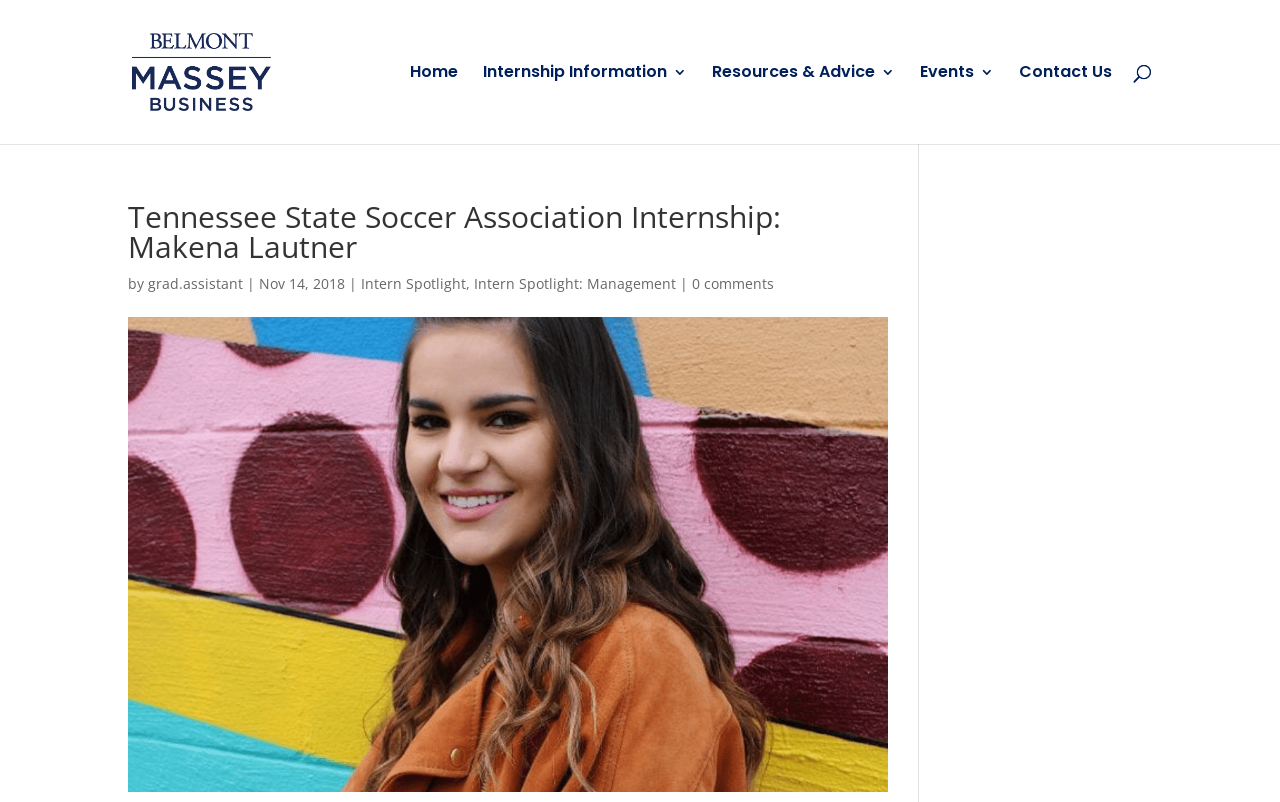Identify the bounding box coordinates of the clickable region necessary to fulfill the following instruction: "view Events". The bounding box coordinates should be four float numbers between 0 and 1, i.e., [left, top, right, bottom].

[0.719, 0.081, 0.777, 0.18]